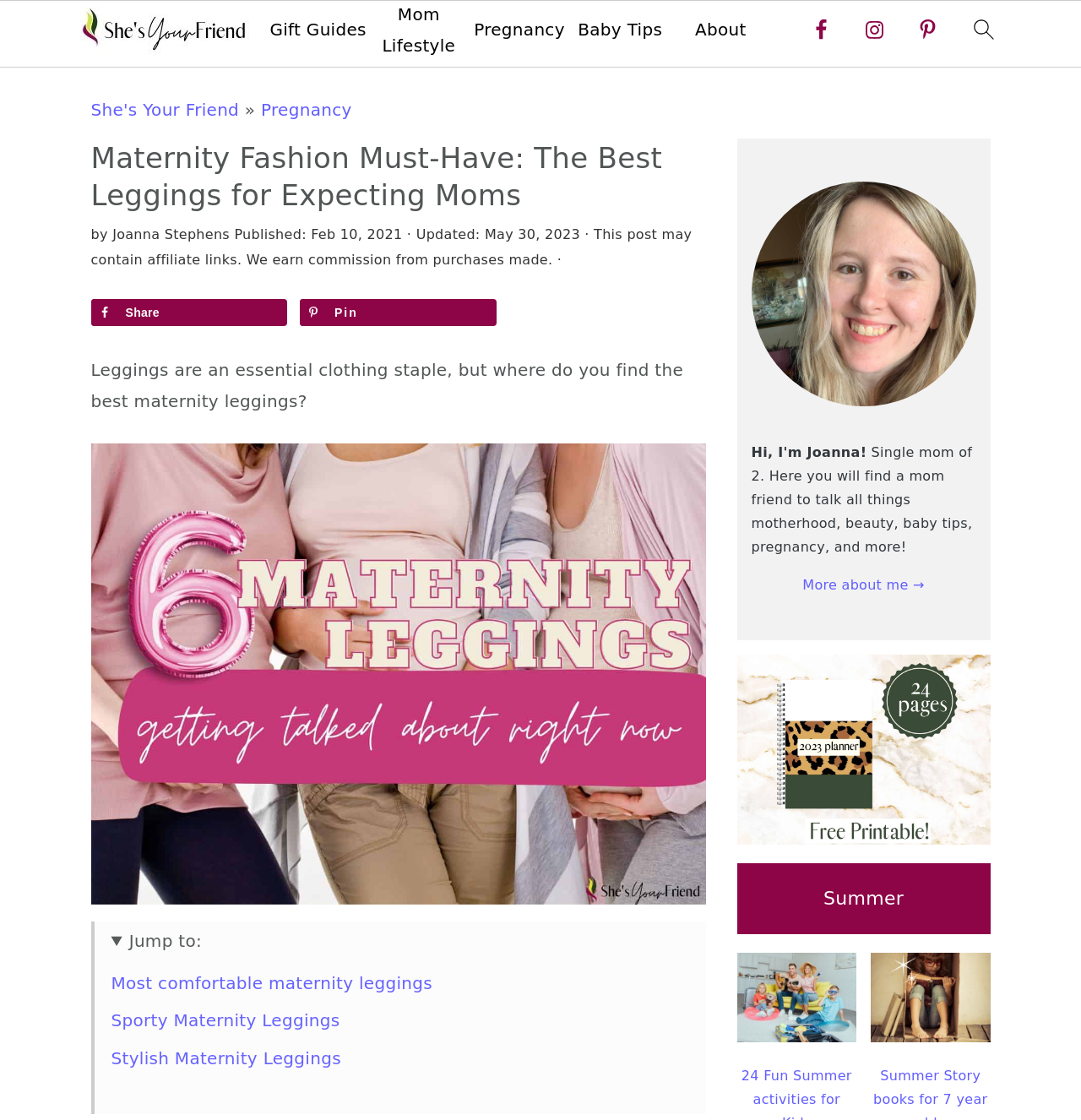Generate the title text from the webpage.

Maternity Fashion Must-Have: The Best Leggings for Expecting Moms